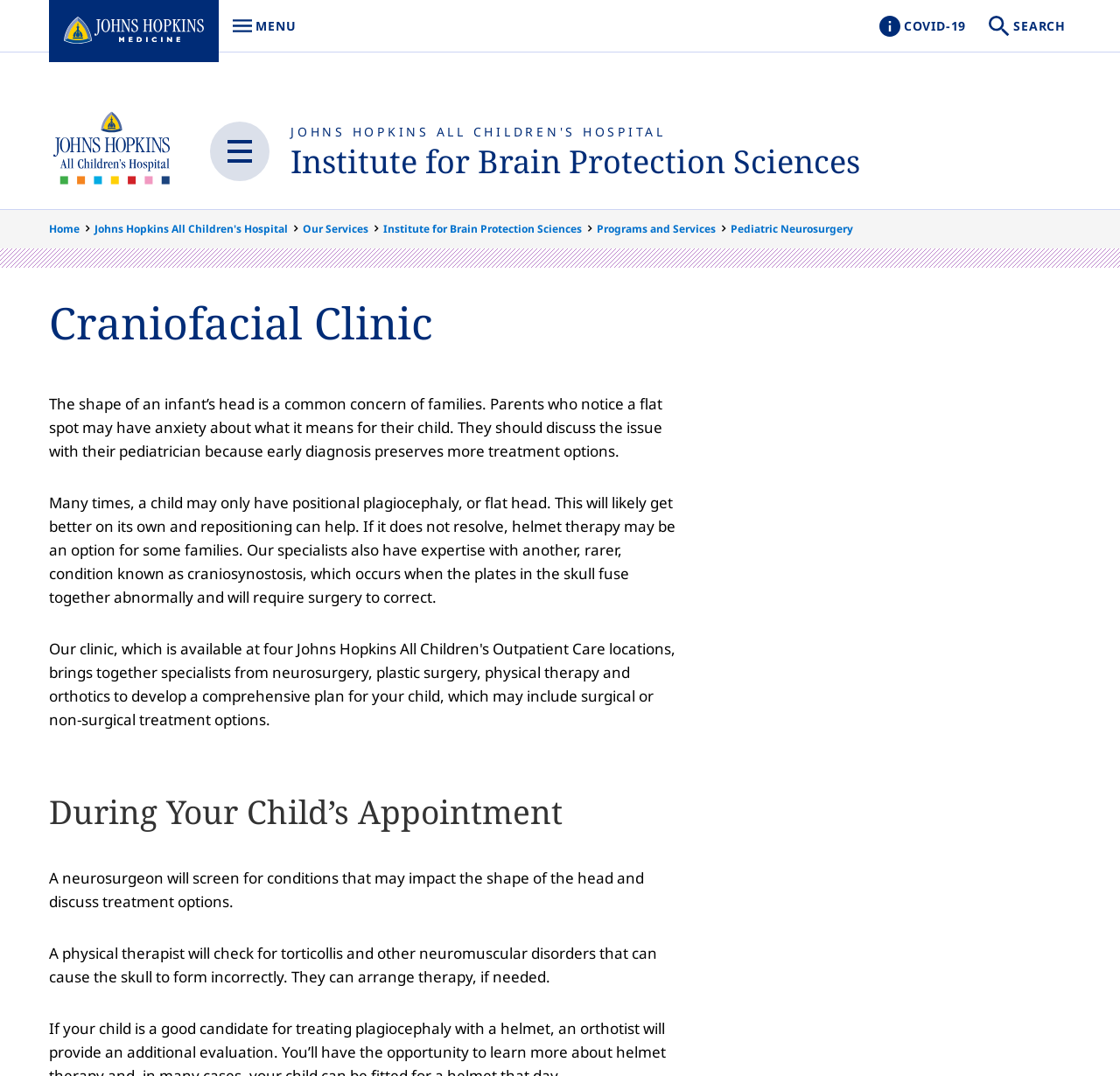Please determine the bounding box coordinates of the element to click on in order to accomplish the following task: "Search for something". Ensure the coordinates are four float numbers ranging from 0 to 1, i.e., [left, top, right, bottom].

[0.88, 0.0, 0.956, 0.048]